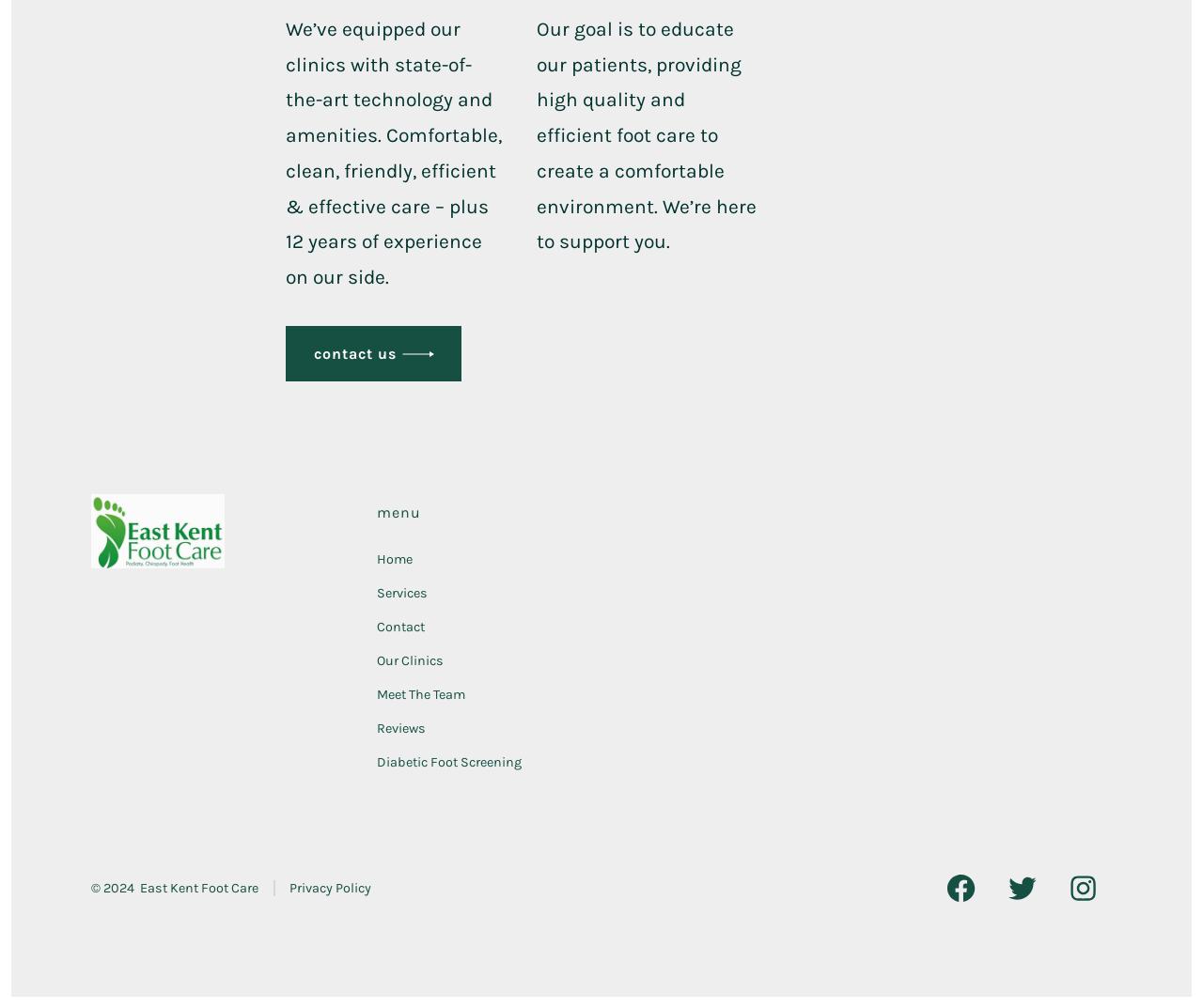Please provide the bounding box coordinates for the element that needs to be clicked to perform the following instruction: "view services". The coordinates should be given as four float numbers between 0 and 1, i.e., [left, top, right, bottom].

[0.313, 0.58, 0.356, 0.596]